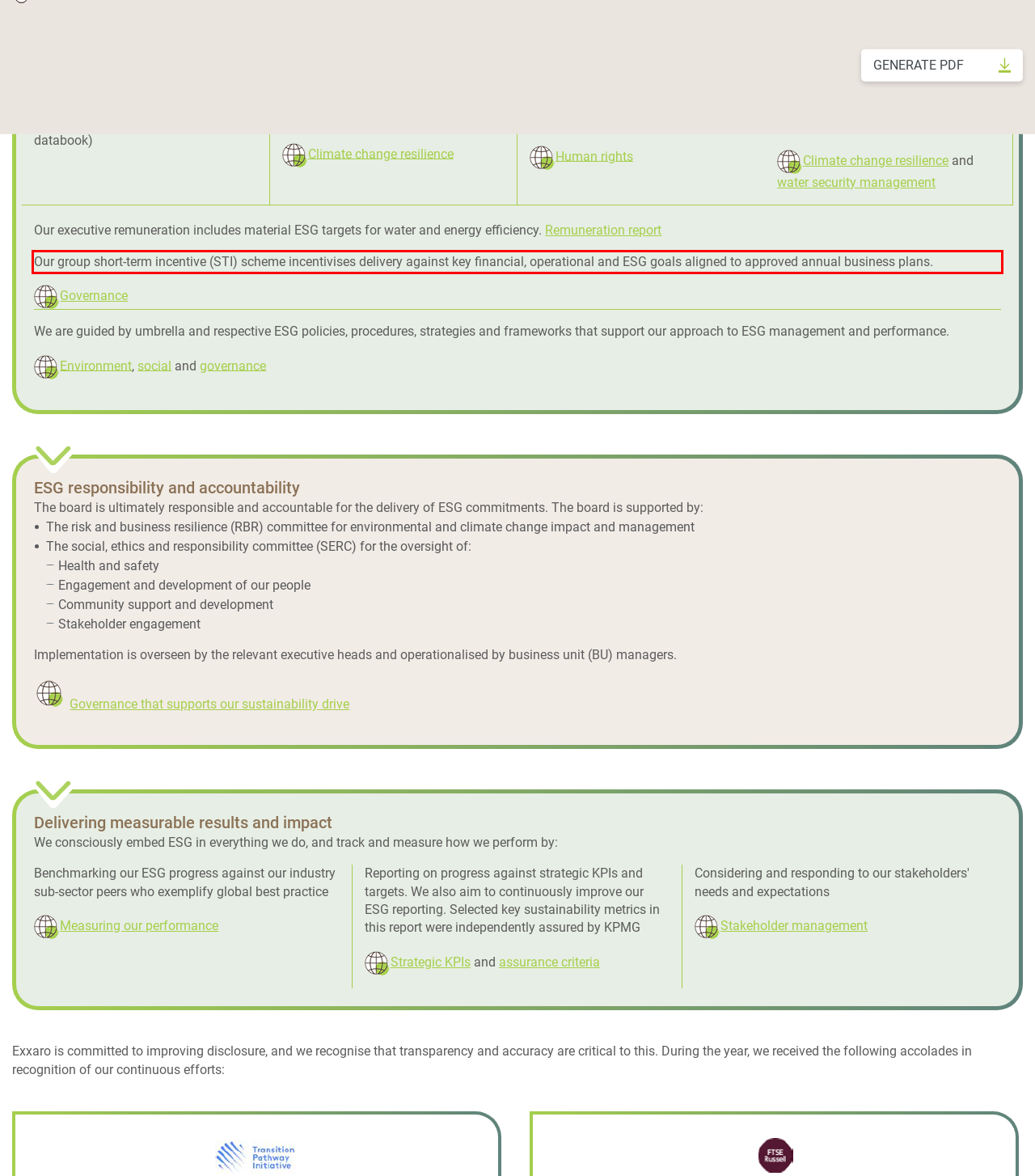You are given a screenshot with a red rectangle. Identify and extract the text within this red bounding box using OCR.

Our group short-term incentive (STI) scheme incentivises delivery against key financial, operational and ESG goals aligned to approved annual business plans.